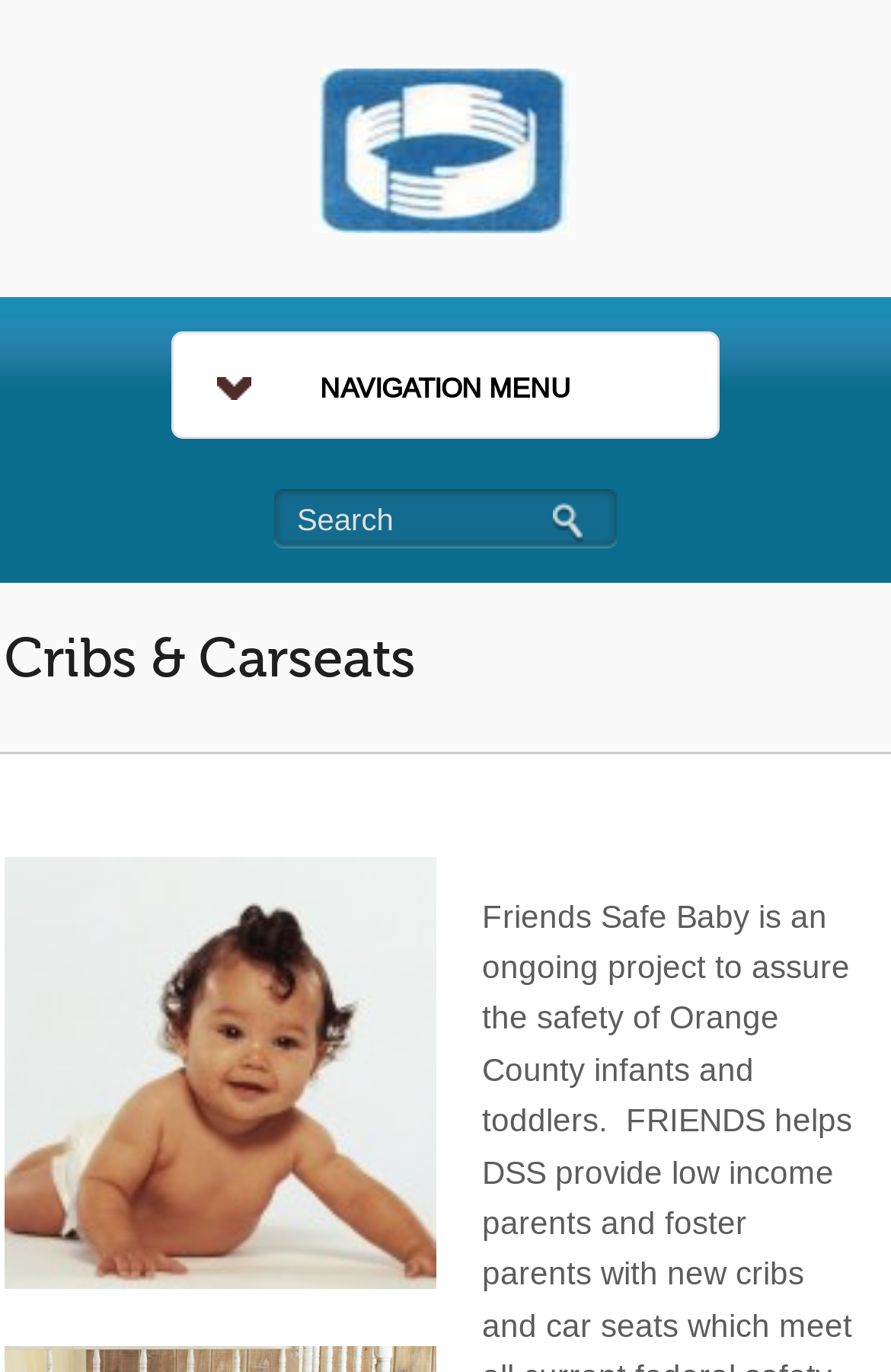Create a detailed summary of all the visual and textual information on the webpage.

The webpage is about the "Cribs & Carseats" project by Friends of Orange County DSS, which aims to ensure the safety of infants and toddlers in Orange County. 

At the top left of the page, there is a logo of Friends of Orange County DSS, which is an image accompanied by a link to the organization's homepage. 

Below the logo, there is a navigation menu that spans across the page, taking up most of the width. 

To the right of the navigation menu, there is a search bar with a textbox and a button. The search bar is labeled with the text "Search". 

Further down the page, there is a prominent heading that reads "Cribs & Carseats", which is centered and takes up most of the page's width. 

Below the heading, there is a large image that takes up almost the entire width of the page, stretching from the top to the bottom. The image likely relates to the Cribs & Carseats project, possibly showing a crib or a carseat.